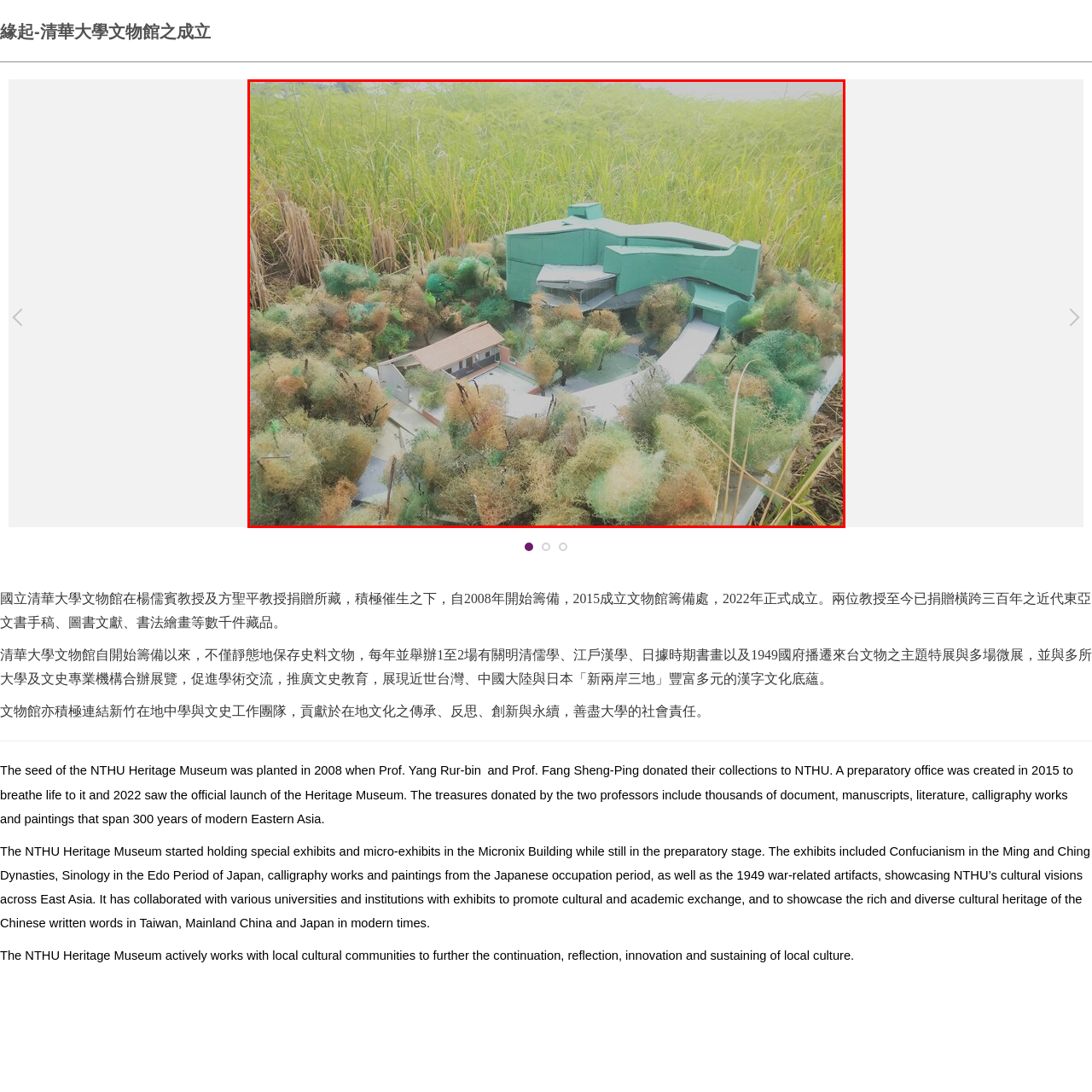When was the NTHU Heritage Museum officially established?
Consider the details within the red bounding box and provide a thorough answer to the question.

According to the caption, the museum was officially established in 2022 after years of thoughtful preparation initiated in 2008.